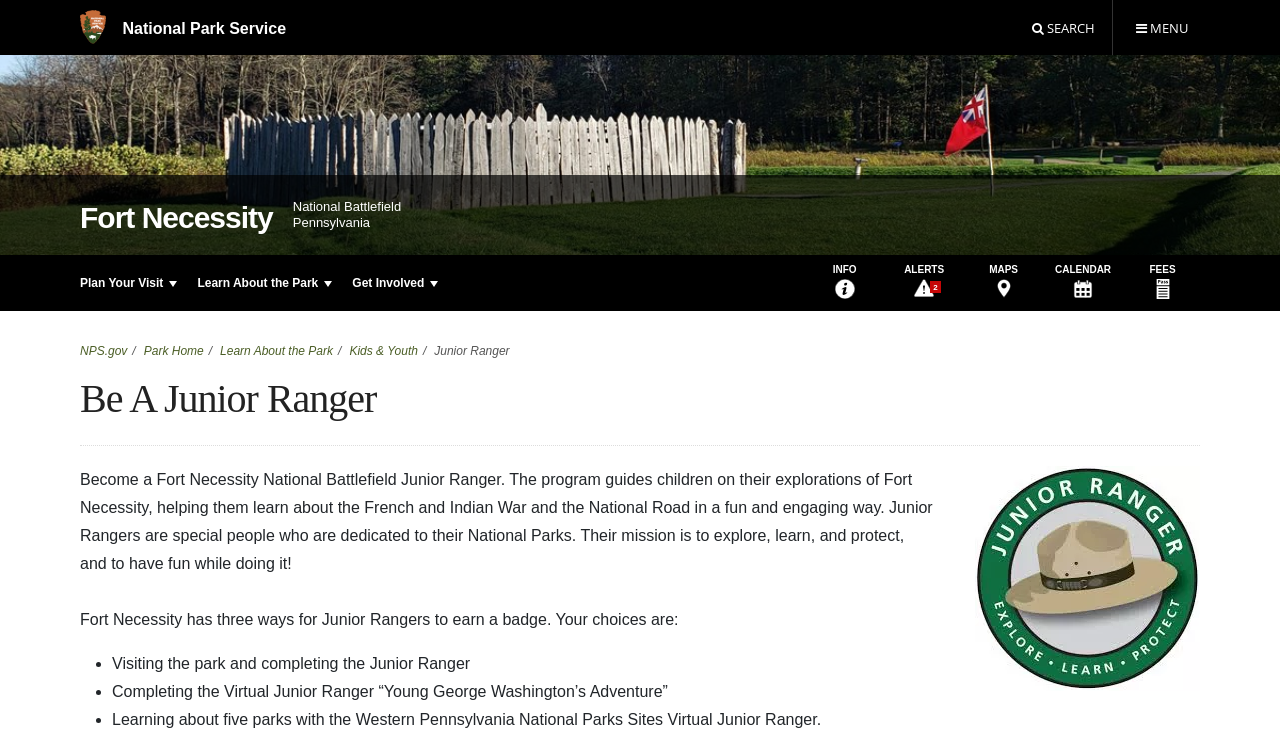Please identify the bounding box coordinates of the clickable region that I should interact with to perform the following instruction: "Learn about the park". The coordinates should be expressed as four float numbers between 0 and 1, i.e., [left, top, right, bottom].

[0.146, 0.341, 0.267, 0.416]